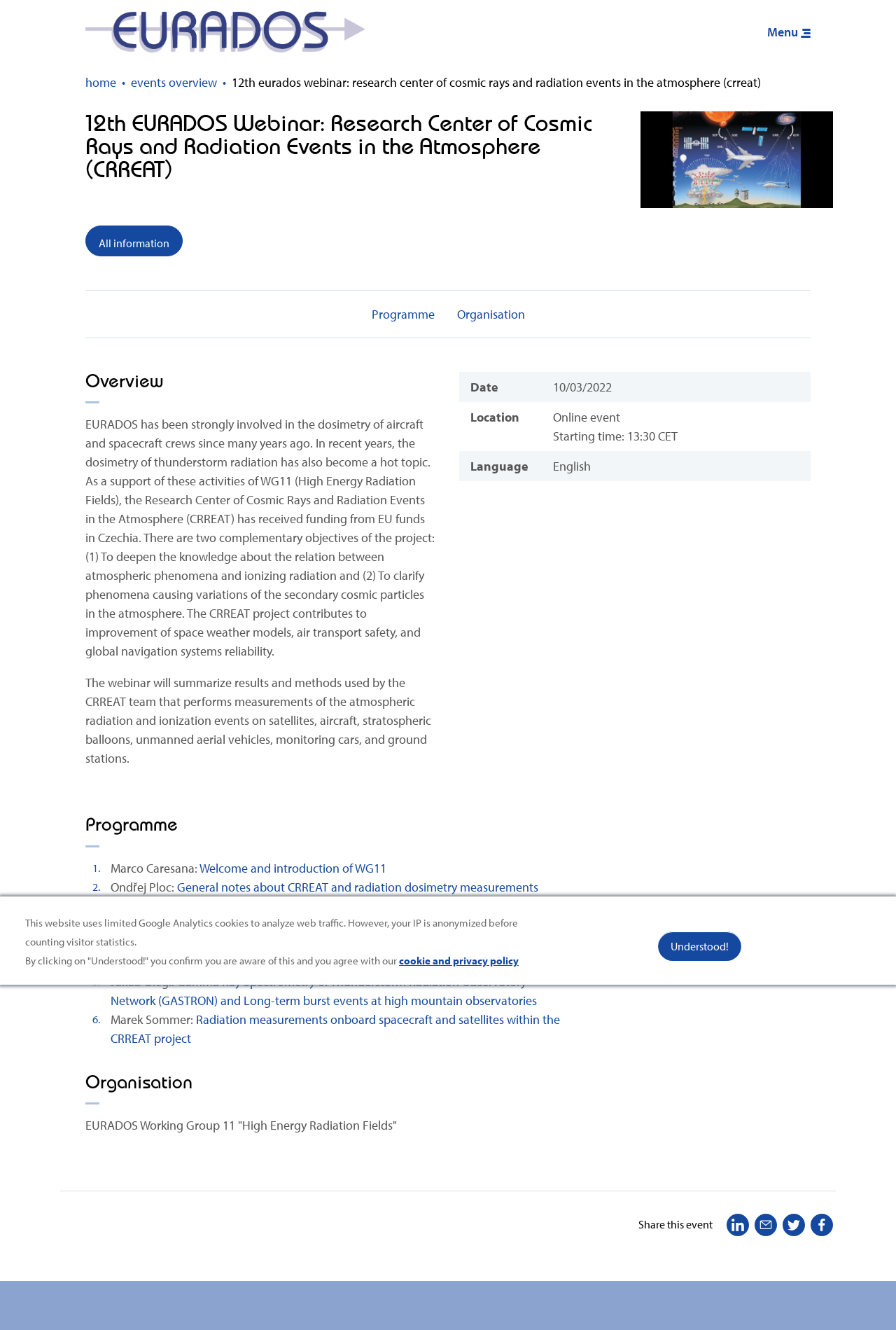Please find the bounding box coordinates of the element that needs to be clicked to perform the following instruction: "Click 'All information'". The bounding box coordinates should be four float numbers between 0 and 1, represented as [left, top, right, bottom].

[0.095, 0.17, 0.204, 0.193]